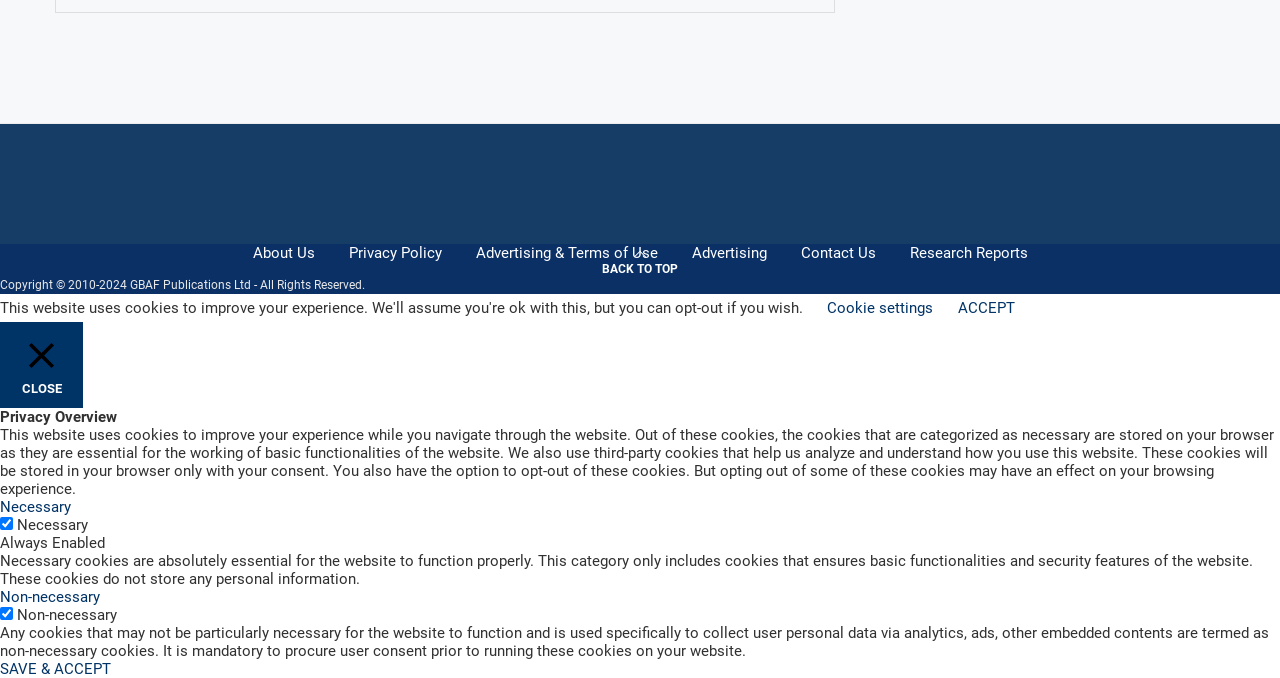What is the text on the 'BACK TO TOP' button?
Look at the image and answer with only one word or phrase.

BACK TO TOP